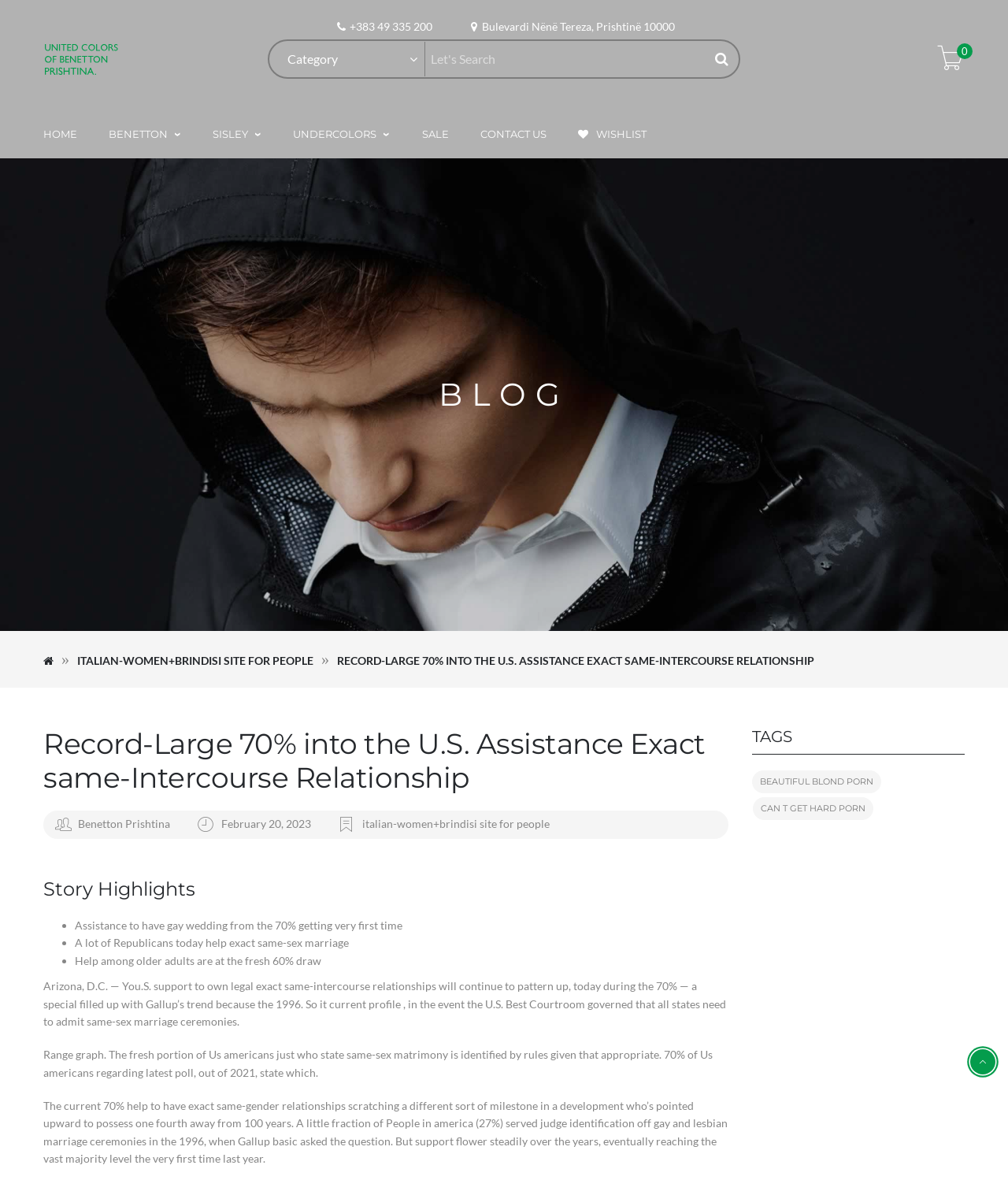Determine the bounding box coordinates of the clickable region to follow the instruction: "Go to home page".

[0.043, 0.093, 0.077, 0.134]